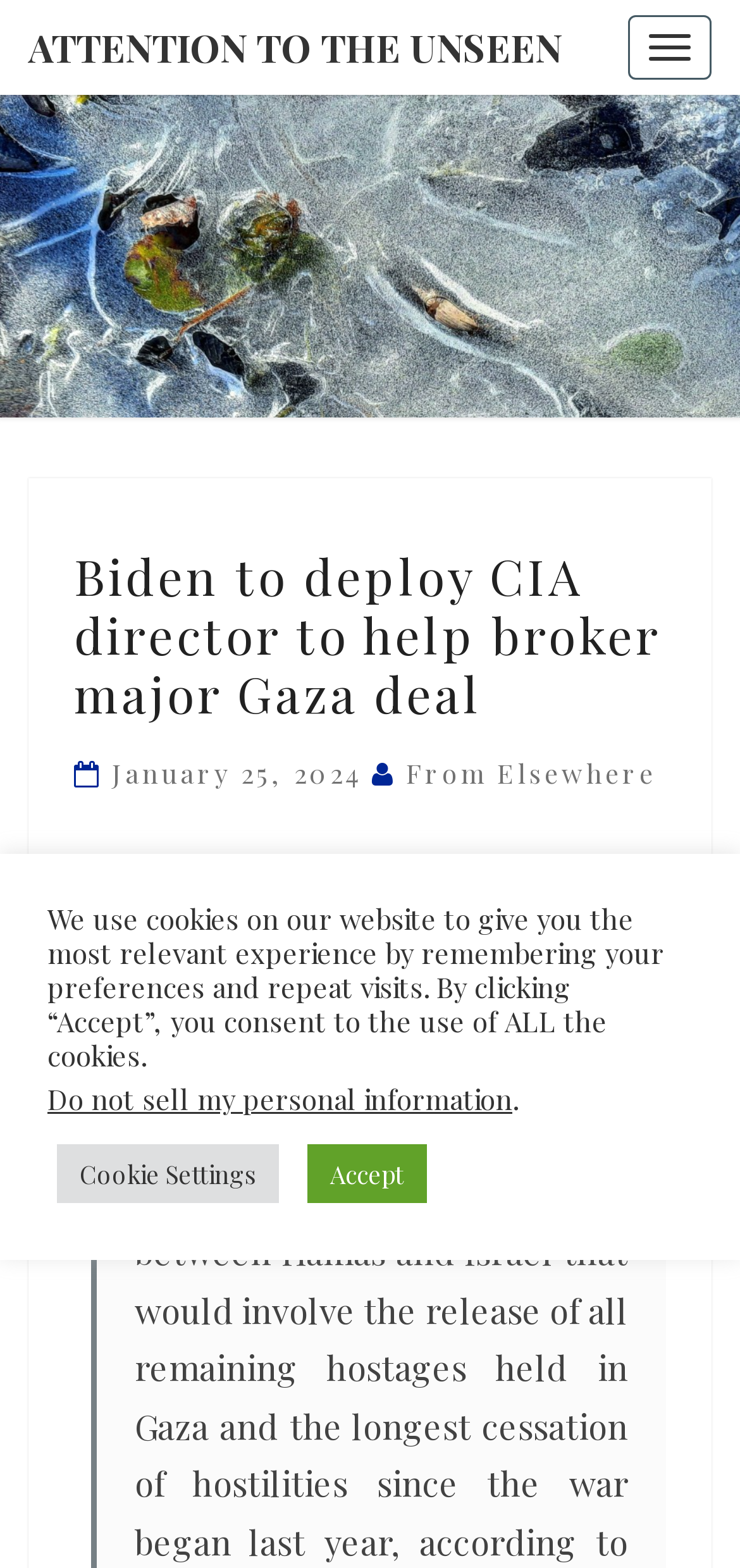Using the element description The Washington Post reports, predict the bounding box coordinates for the UI element. Provide the coordinates in (top-left x, top-left y, bottom-right x, bottom-right y) format with values ranging from 0 to 1.

[0.1, 0.562, 0.644, 0.587]